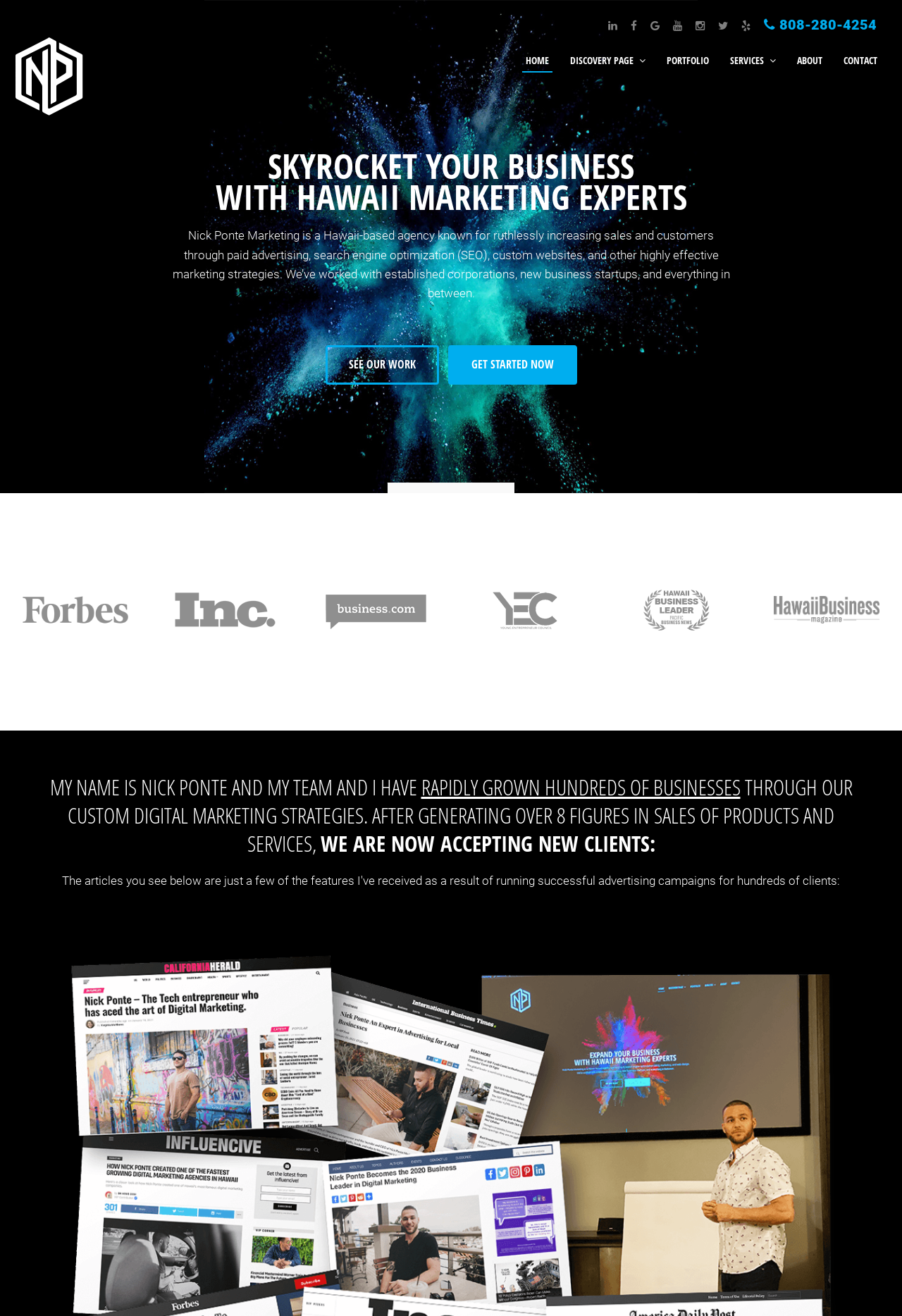Determine the bounding box coordinates of the section to be clicked to follow the instruction: "See our work". The coordinates should be given as four float numbers between 0 and 1, formatted as [left, top, right, bottom].

[0.361, 0.262, 0.486, 0.292]